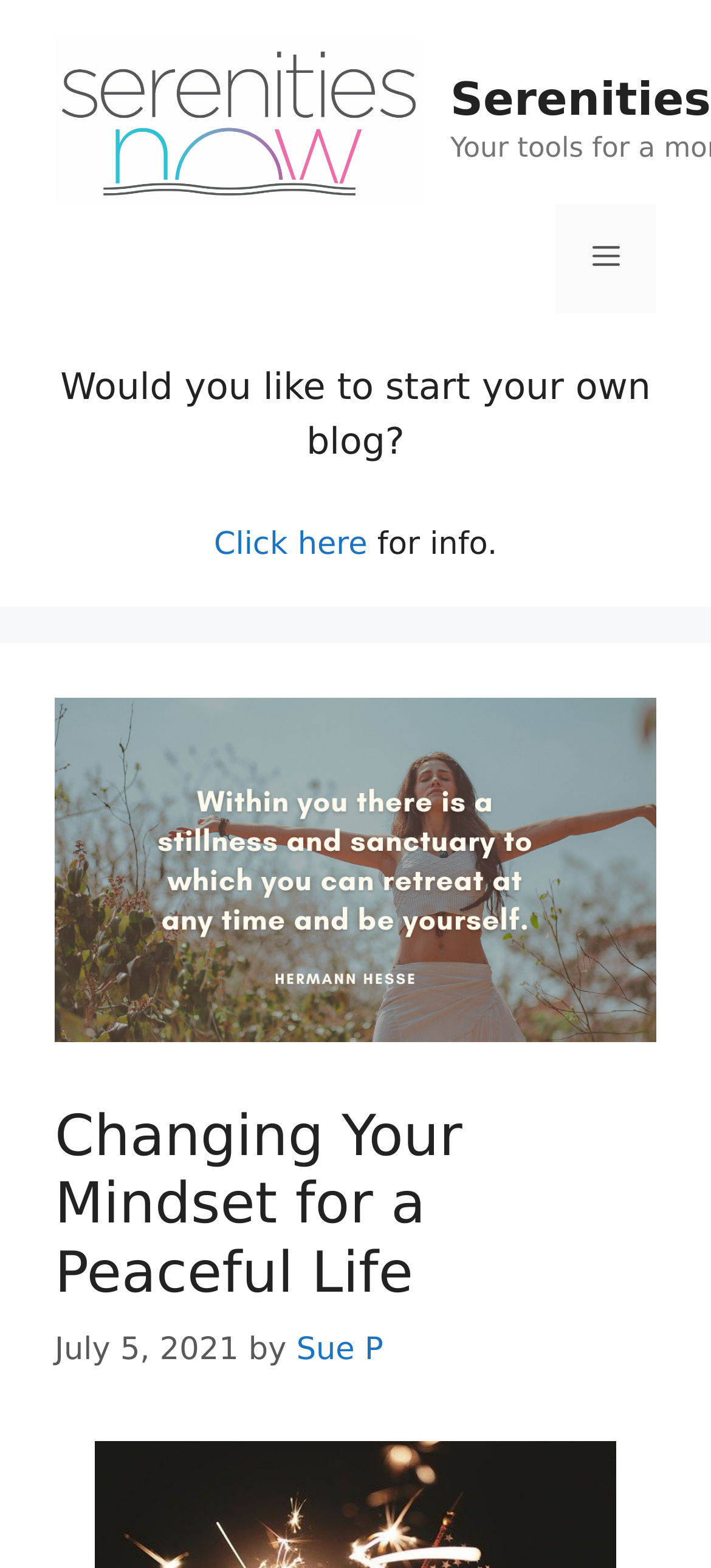What is the topic of the blog post?
Look at the screenshot and provide an in-depth answer.

The topic of the blog post can be found in the heading section, which says 'Changing Your Mindset for a Peaceful Life'. This heading is located below the banner section and above the time and author information.